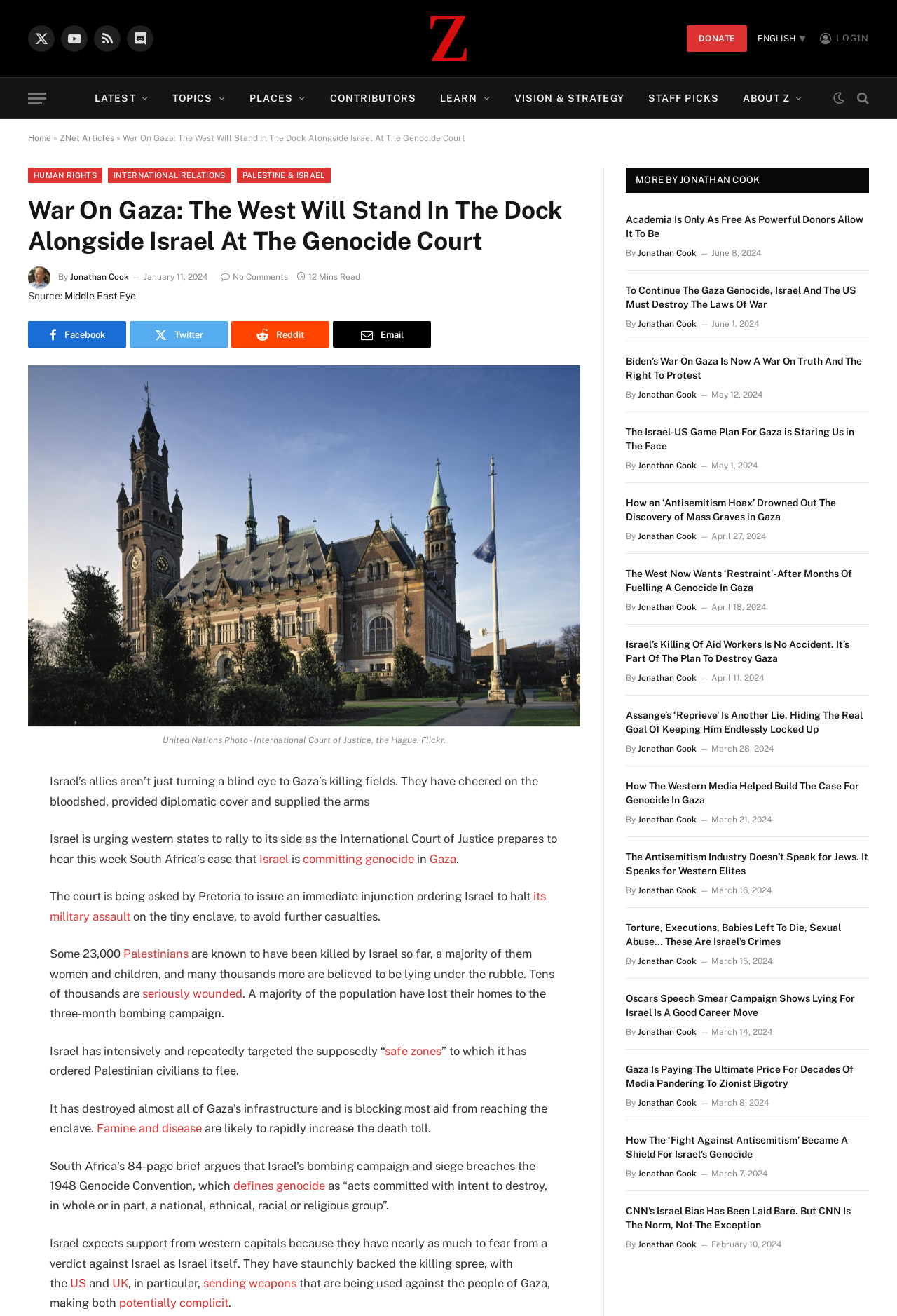Articulate a complete and detailed caption of the webpage elements.

This webpage appears to be an article from ZNetwork, a news and information website. At the top of the page, there are several links to social media platforms, including Twitter, YouTube, and Discord, as well as a link to donate to the website. Below these links, there is a navigation menu with options such as "LATEST", "TOPICS", "PLACES", and "CONTRIBUTORS".

The main article is titled "War On Gaza: The West Will Stand In The Dock Alongside Israel At The Genocide Court" and is written by Jonathan Cook. The article discusses the Israeli-Palestinian conflict, specifically the killing of Palestinians in Gaza and the role of Western countries in supporting Israel's actions. The article is divided into several paragraphs, with links to related topics and sources throughout.

To the left of the article, there is a sidebar with links to other articles and topics, including "HUMAN RIGHTS", "INTERNATIONAL RELATIONS", and "PALESTINE & ISRAEL". Below the article, there are links to share the article on social media platforms and an option to email the article.

The webpage also features several images, including an avatar of the author and a photo of the International Court of Justice in the Hague. The overall layout of the page is clean and easy to navigate, with clear headings and concise text.